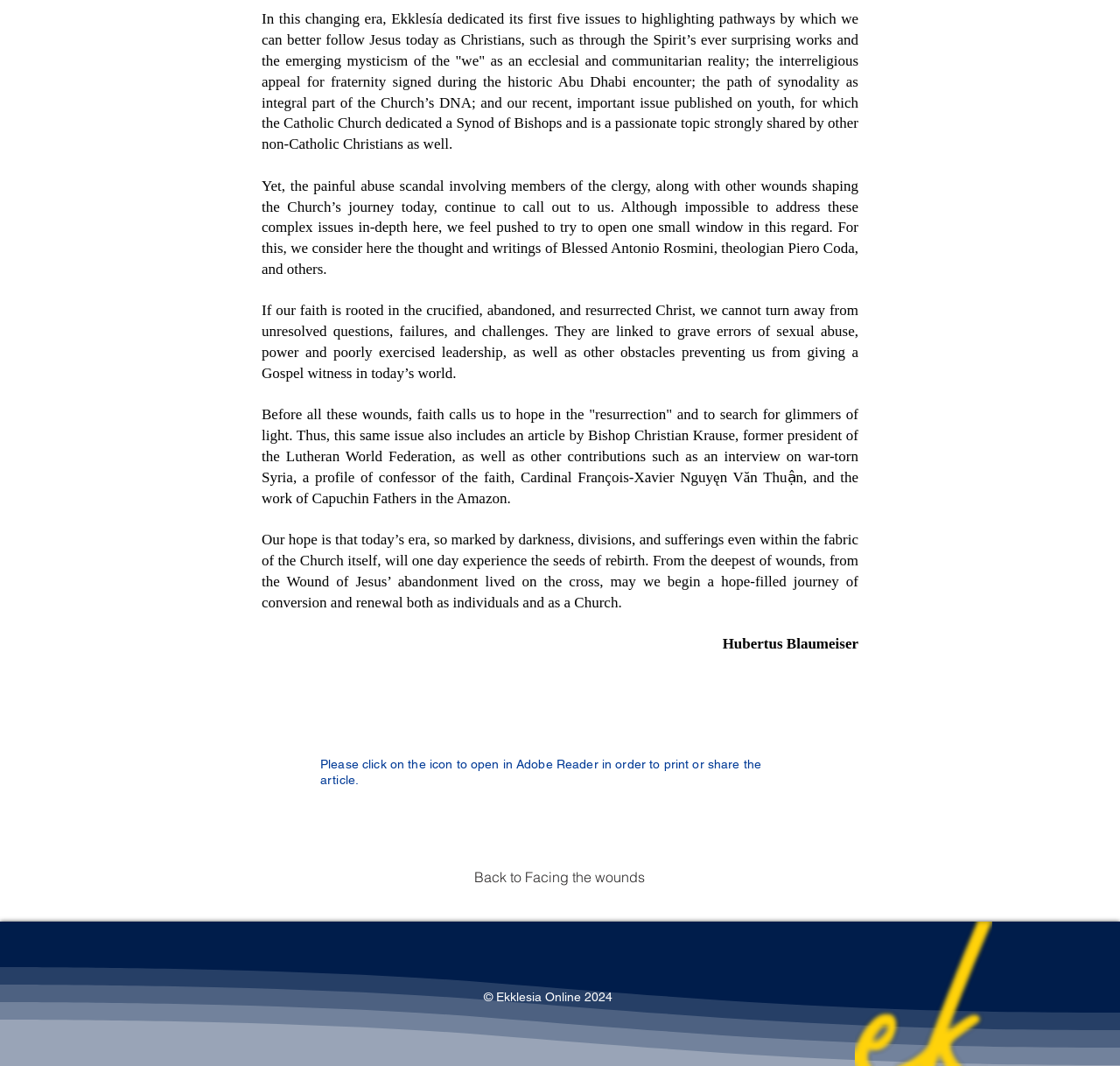What is the copyright year of the website?
Your answer should be a single word or phrase derived from the screenshot.

2024